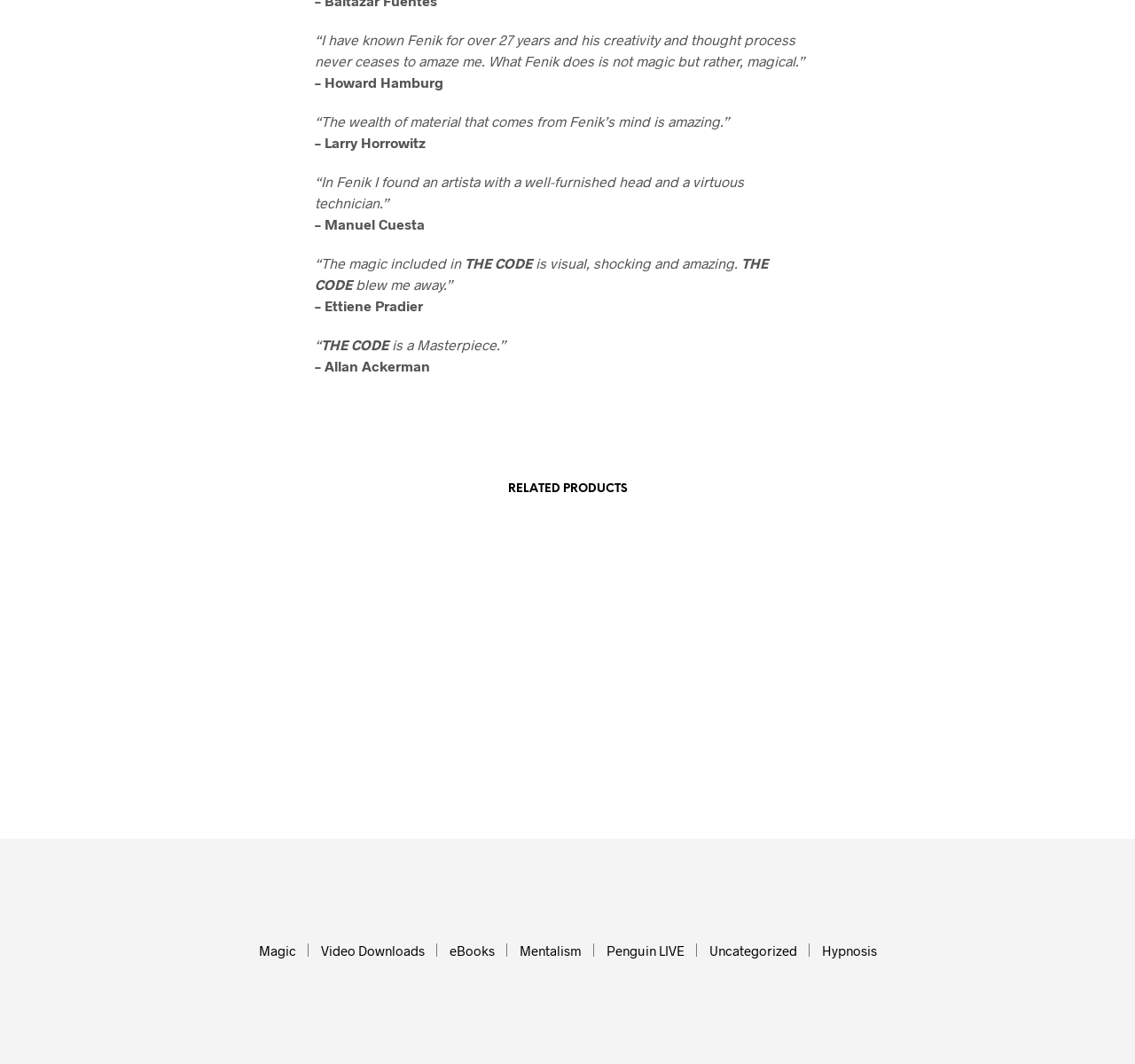Bounding box coordinates are specified in the format (top-left x, top-left y, bottom-right x, bottom-right y). All values are floating point numbers bounded between 0 and 1. Please provide the bounding box coordinate of the region this sentence describes: Video Downloads

[0.282, 0.886, 0.374, 0.901]